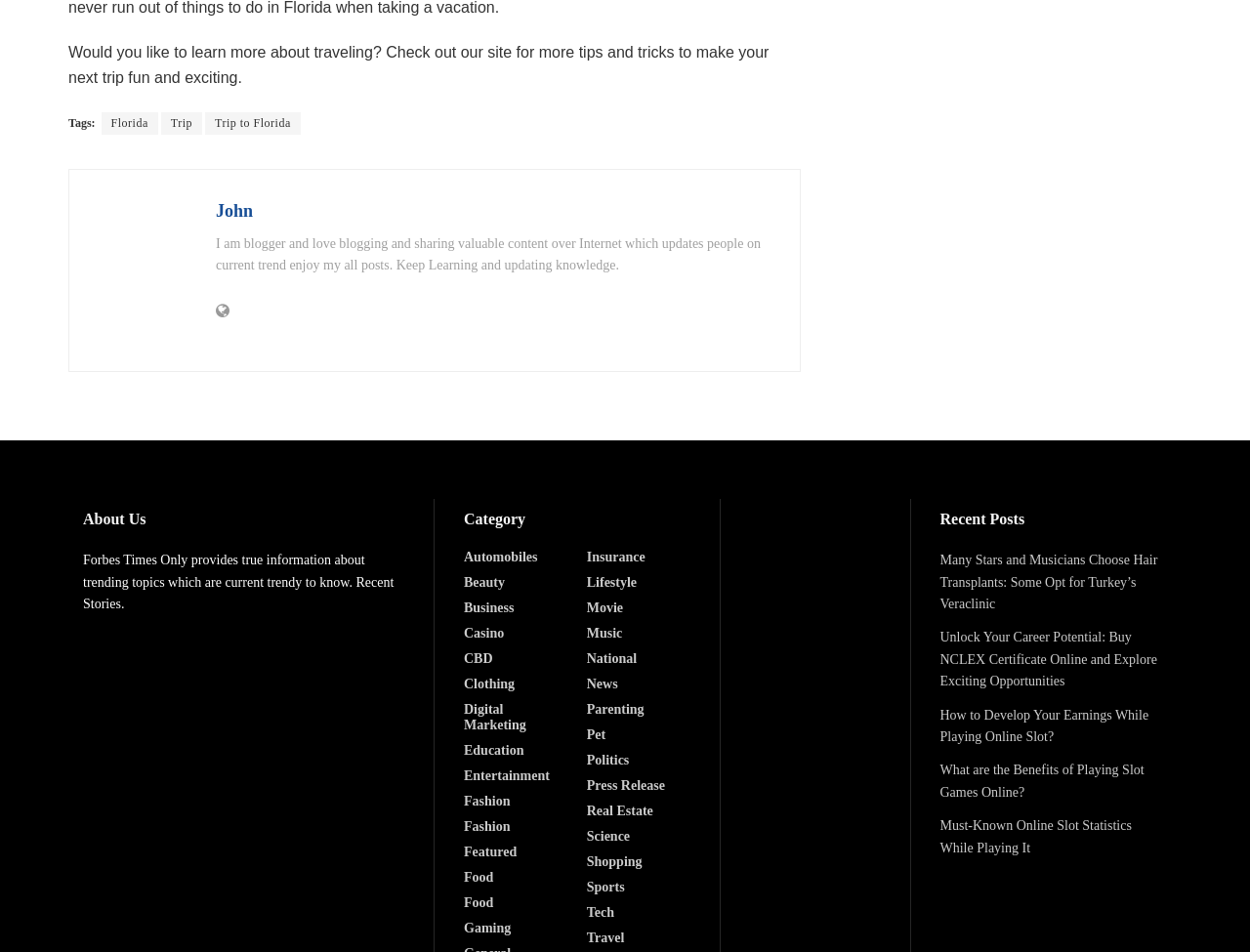Give a concise answer of one word or phrase to the question: 
Who is the target audience of the website?

General public